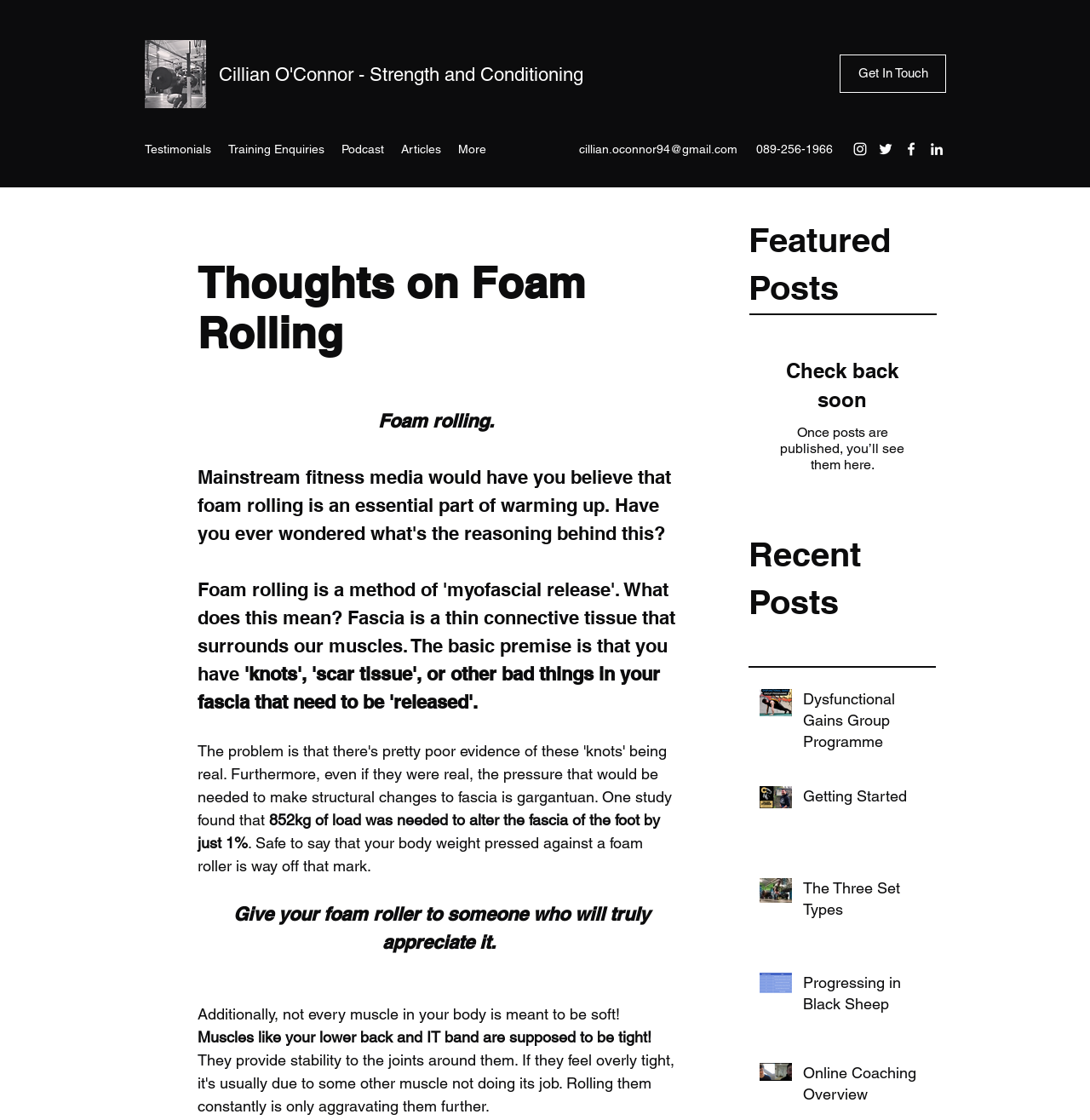Please provide a short answer using a single word or phrase for the question:
How much load is needed to alter the fascia of the foot?

852kg